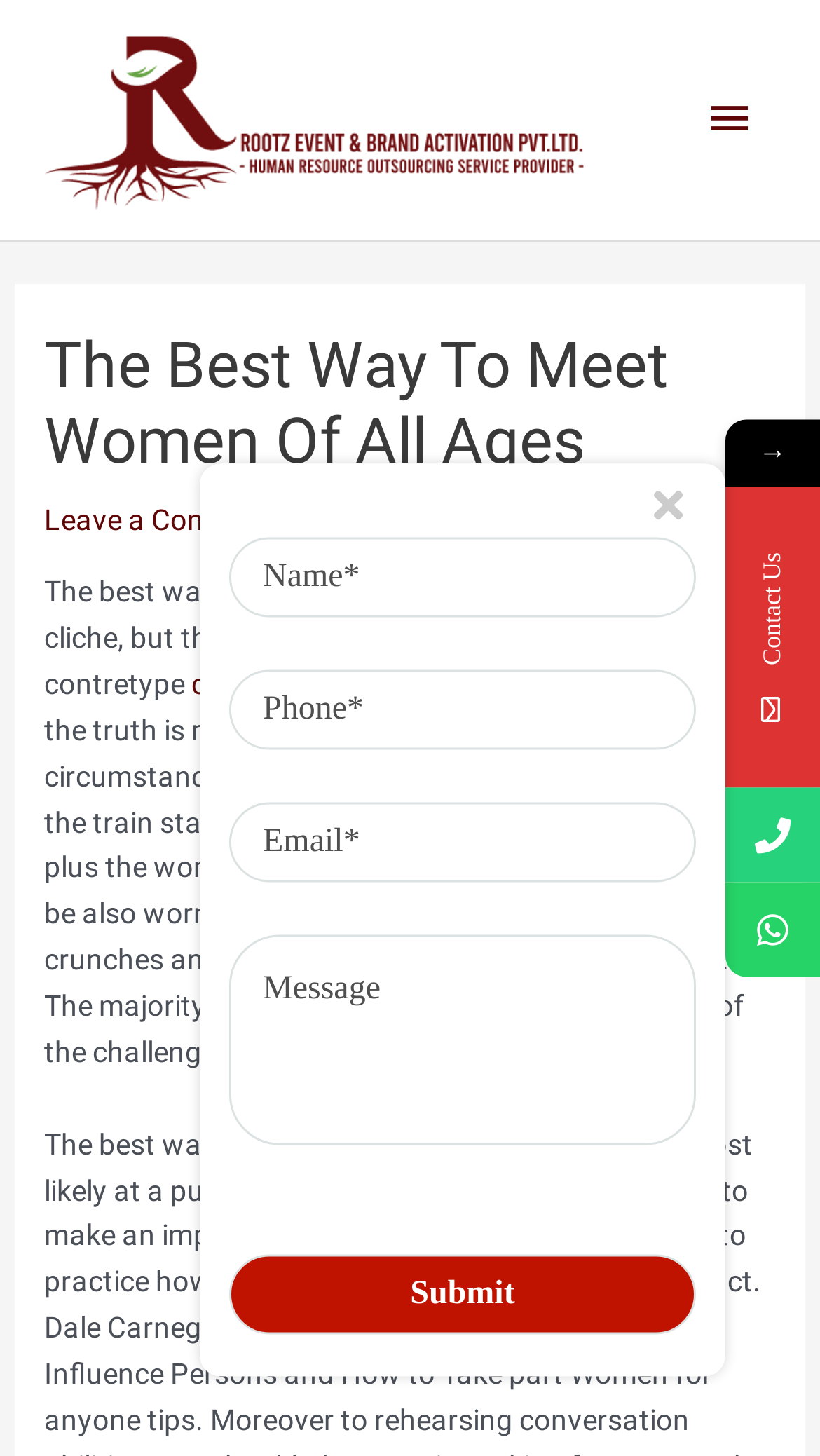Using the provided element description: "Main Menu", determine the bounding box coordinates of the corresponding UI element in the screenshot.

[0.83, 0.047, 0.949, 0.117]